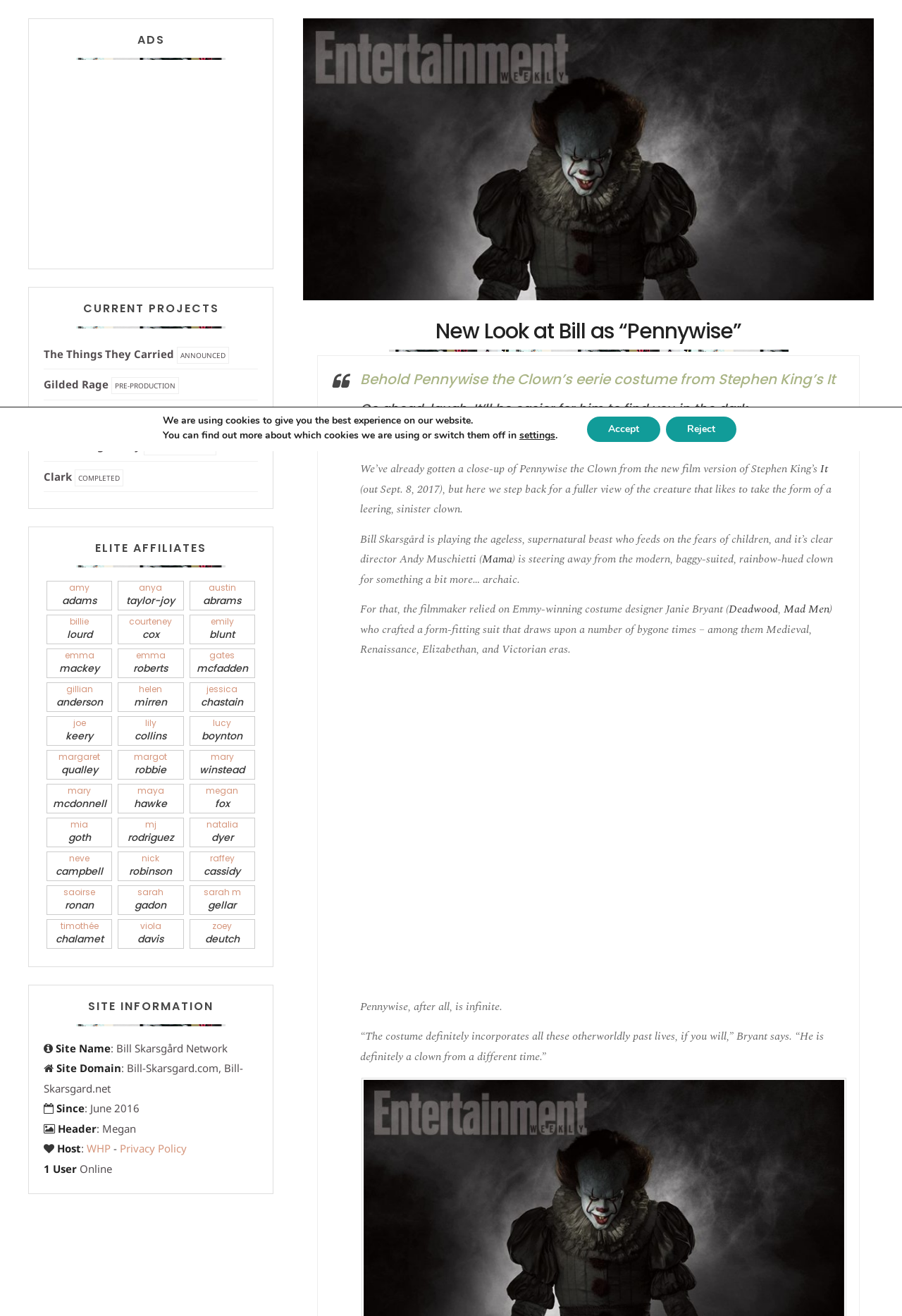Using the provided description: "WHP", find the bounding box coordinates of the corresponding UI element. The output should be four float numbers between 0 and 1, in the format [left, top, right, bottom].

[0.096, 0.867, 0.123, 0.878]